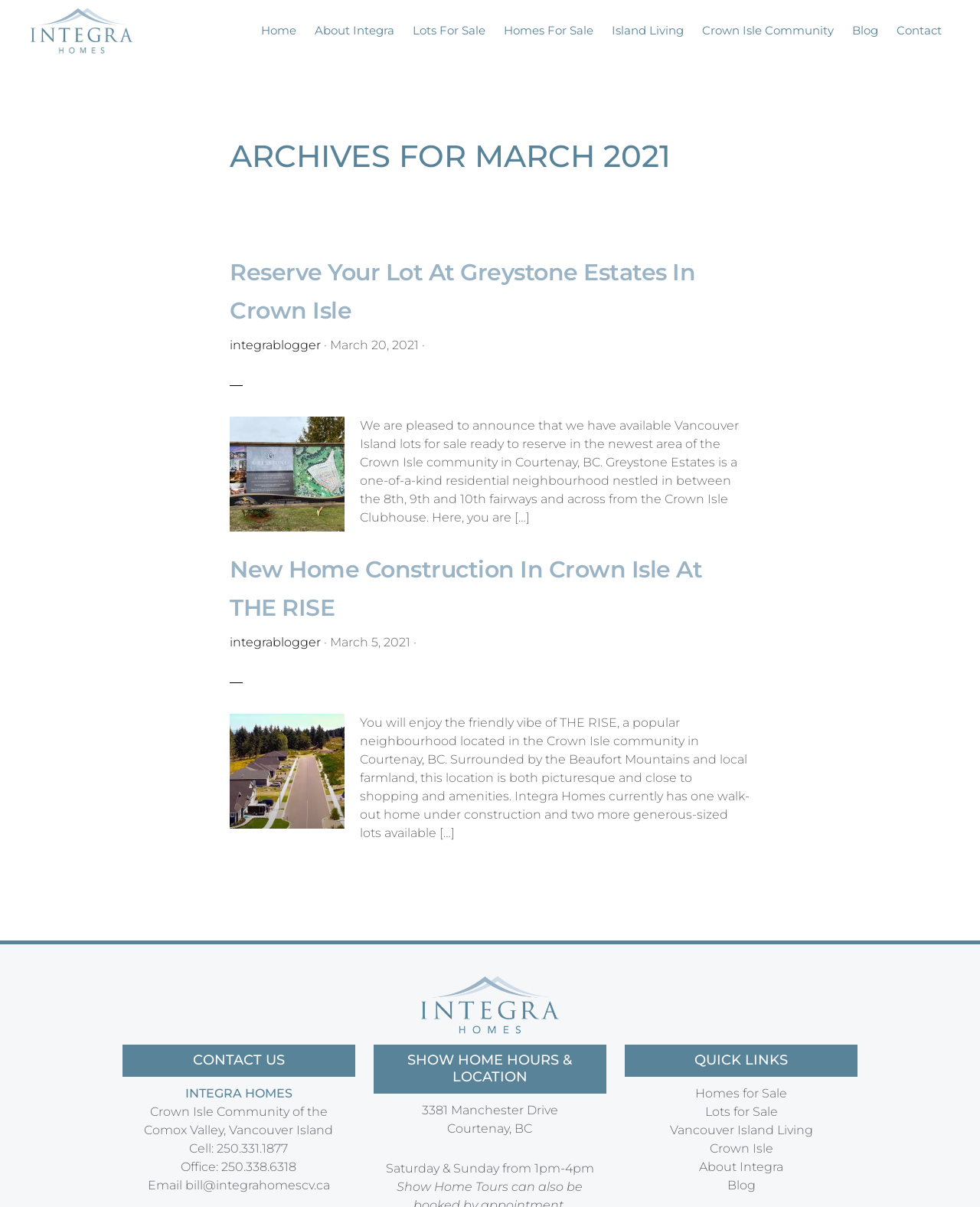What is the date of the first article?
Based on the image, answer the question with a single word or brief phrase.

March 20, 2021